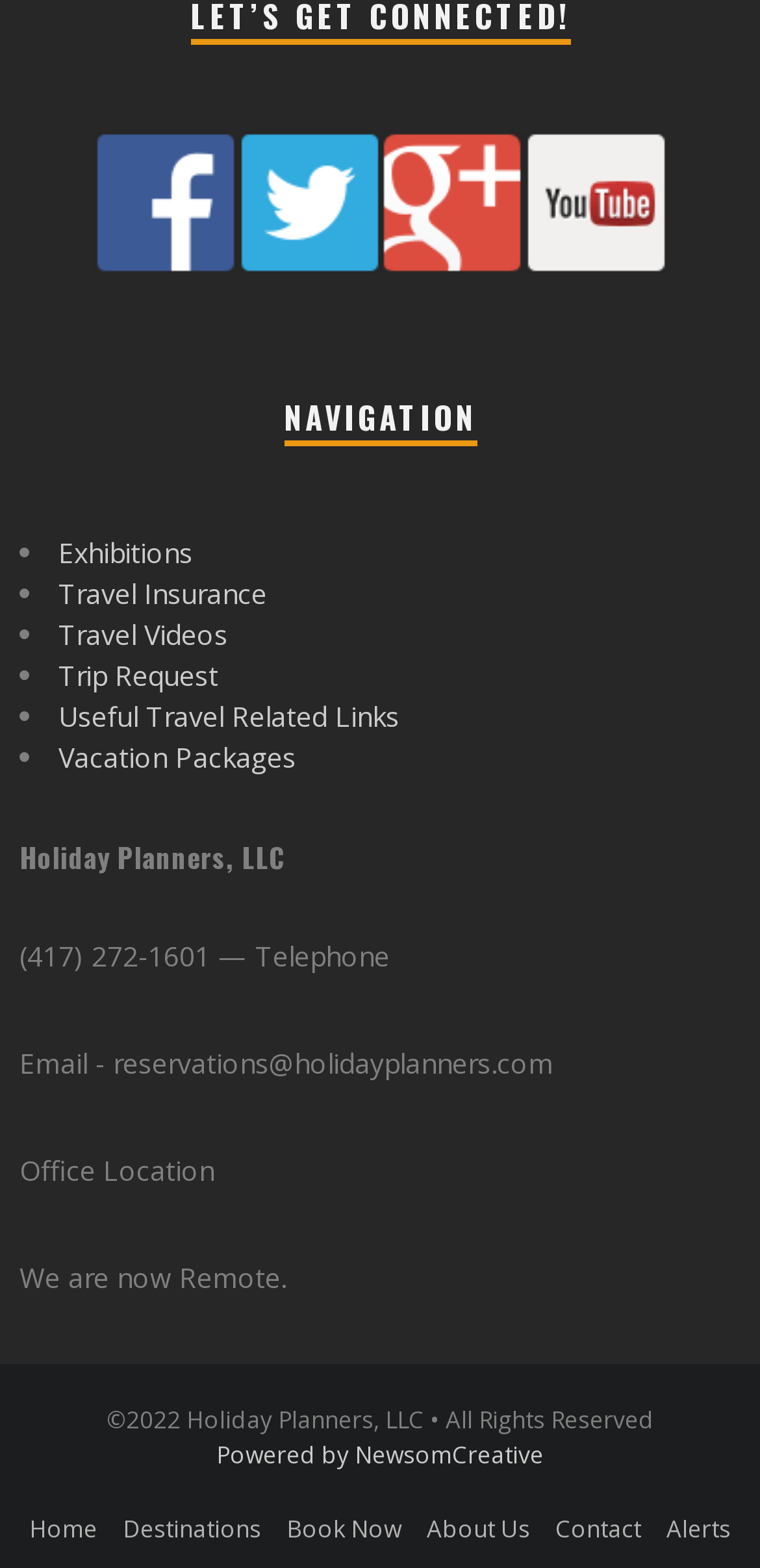Extract the bounding box coordinates of the UI element described: "Useful Travel Related Links". Provide the coordinates in the format [left, top, right, bottom] with values ranging from 0 to 1.

[0.077, 0.445, 0.526, 0.469]